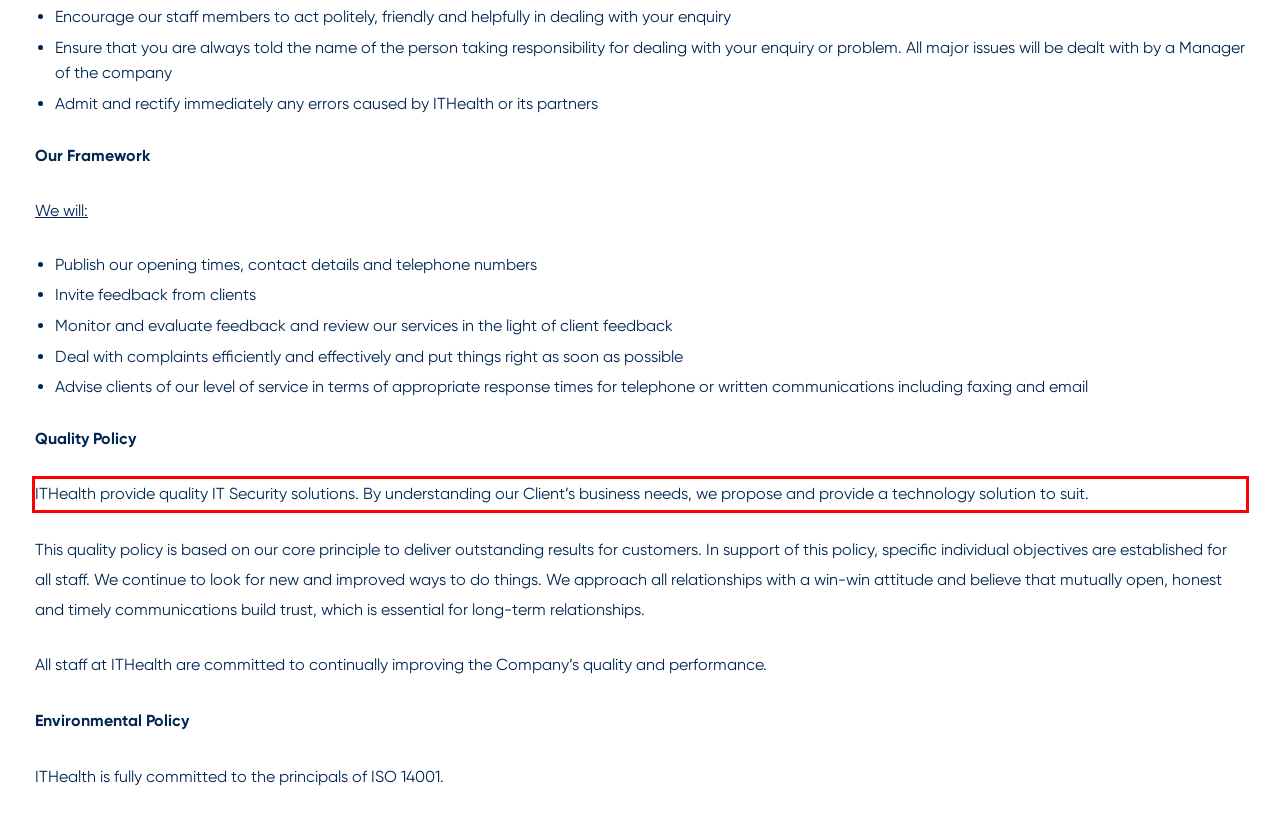You are given a screenshot showing a webpage with a red bounding box. Perform OCR to capture the text within the red bounding box.

ITHealth provide quality IT Security solutions. By understanding our Client’s business needs, we propose and provide a technology solution to suit.